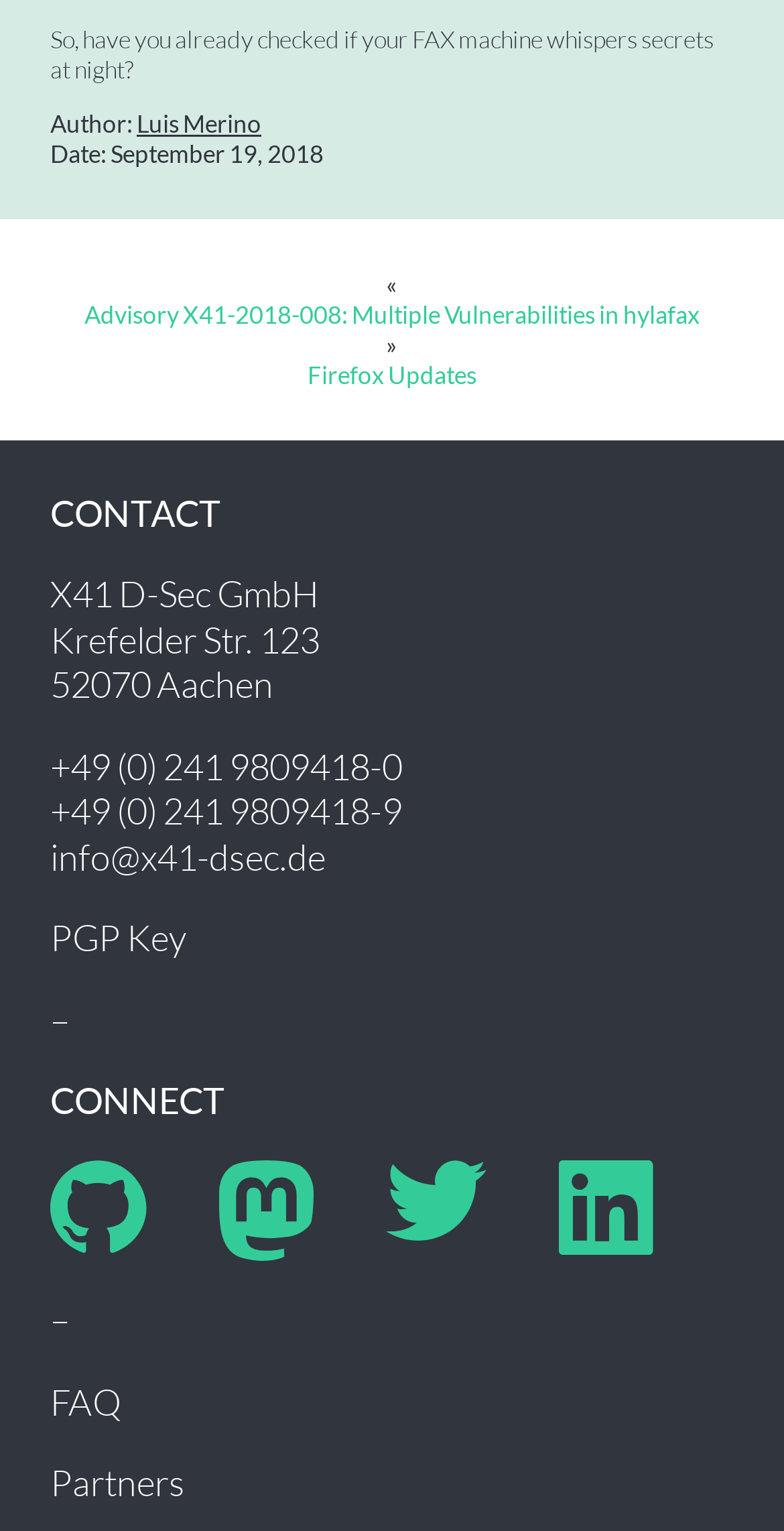What is the phone number of X41 D-Sec GmbH?
Look at the screenshot and respond with a single word or phrase.

+49 (0) 241 9809418-0